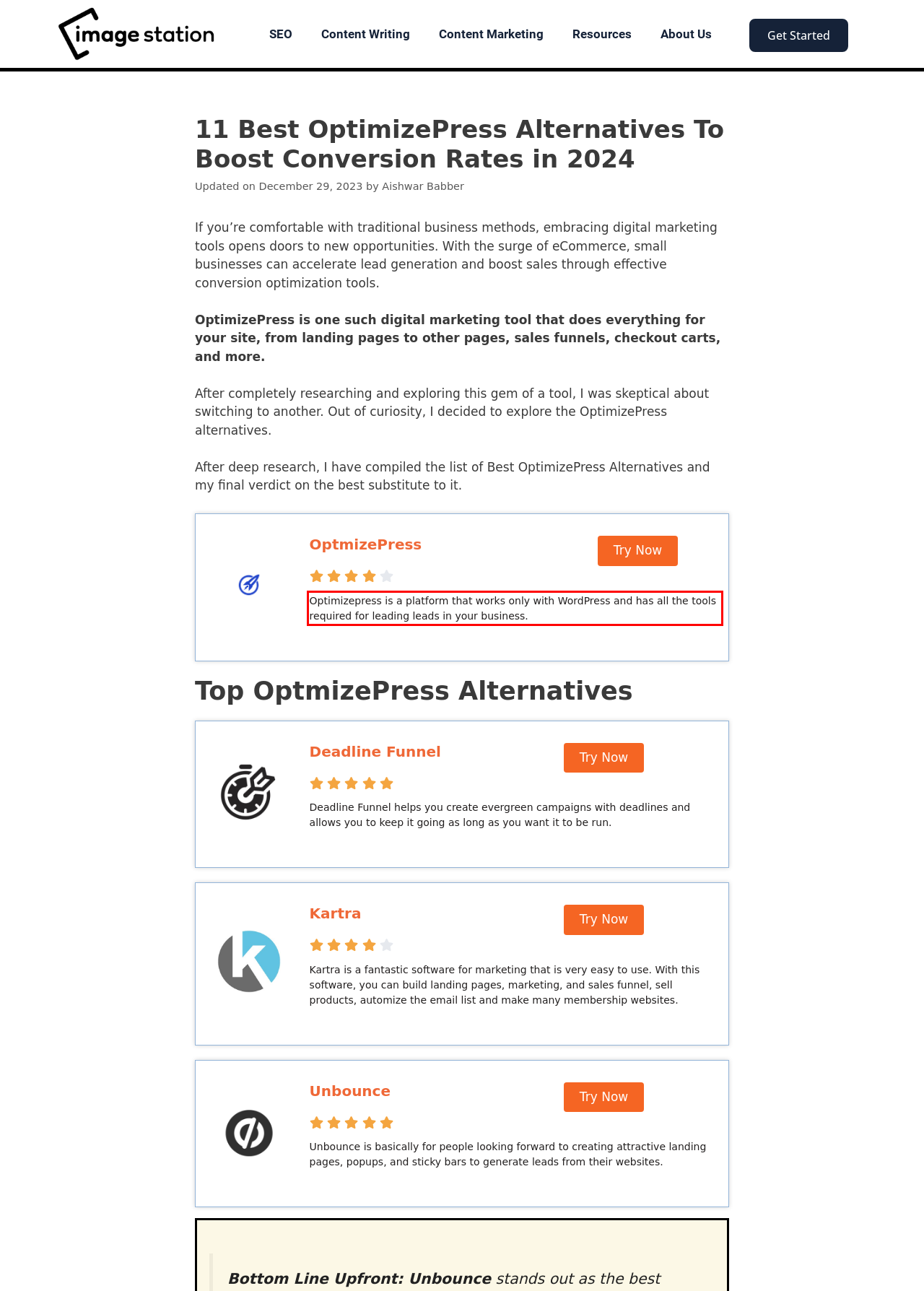Within the screenshot of the webpage, there is a red rectangle. Please recognize and generate the text content inside this red bounding box.

Optimizepress is a platform that works only with WordPress and has all the tools required for leading leads in your business.